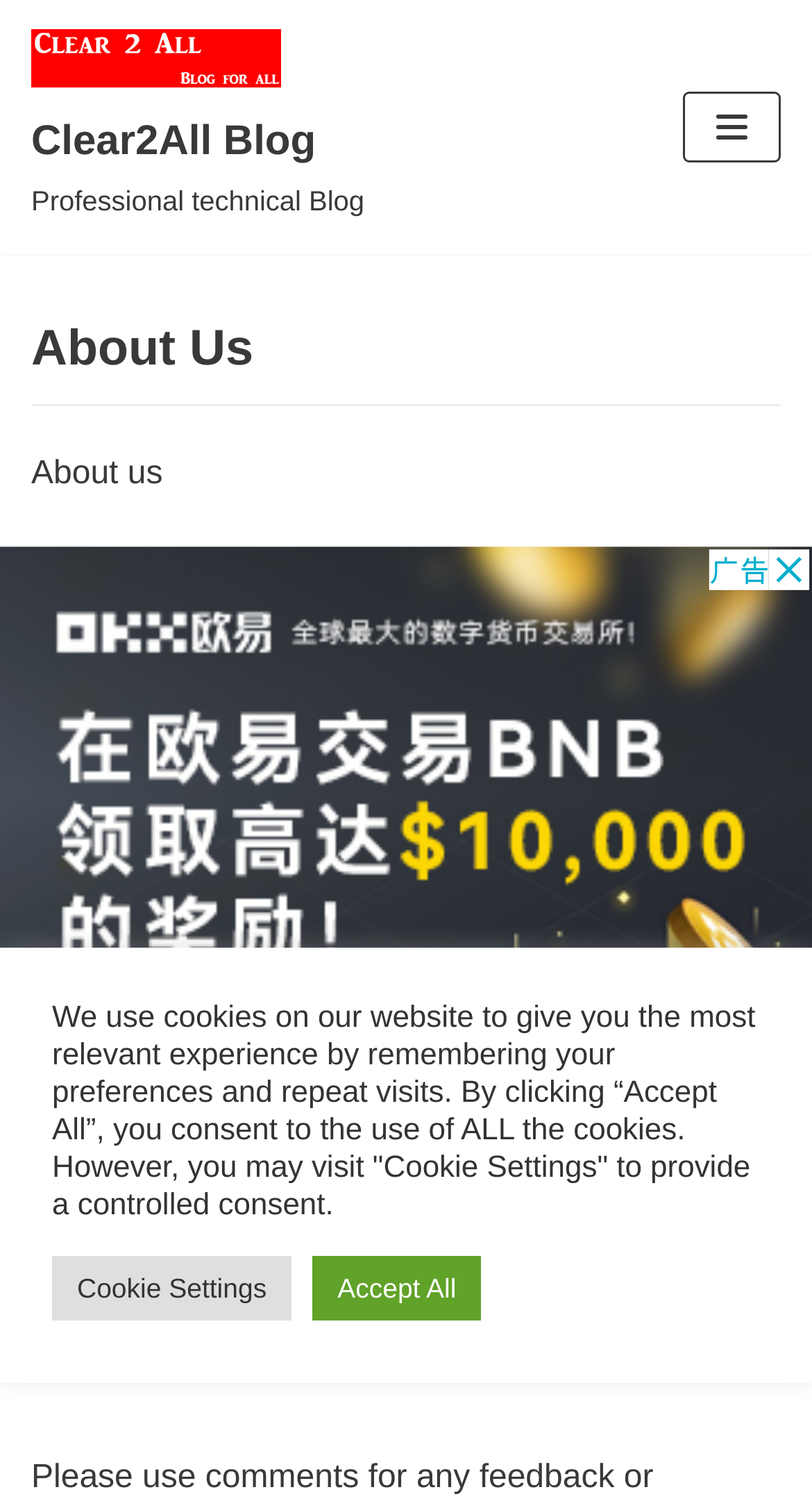Answer the question using only a single word or phrase: 
What is the name of the blog?

Clear2All Blog